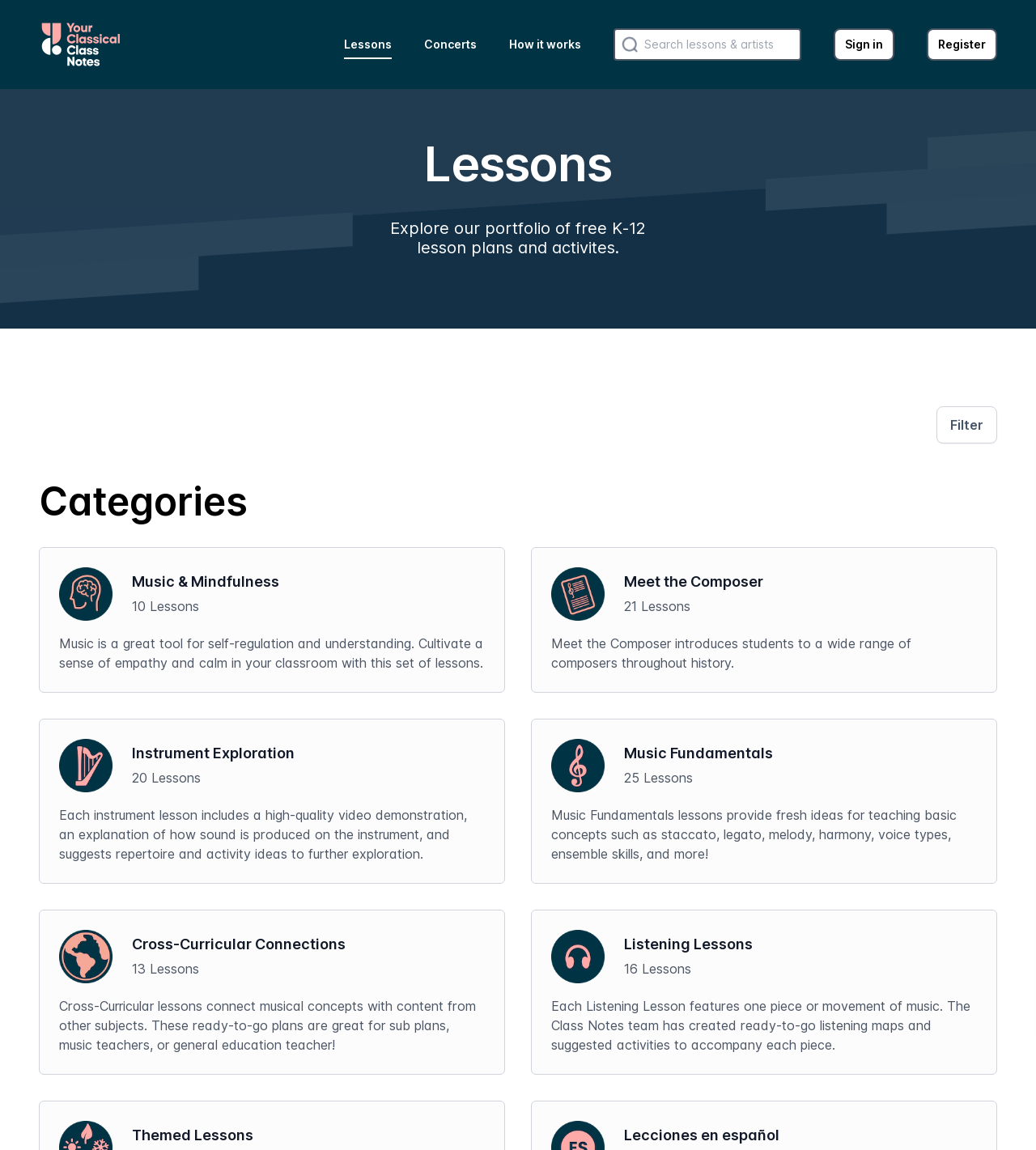Determine the bounding box for the described UI element: "alt="YourClassical Class Notes"".

[0.038, 0.017, 0.119, 0.061]